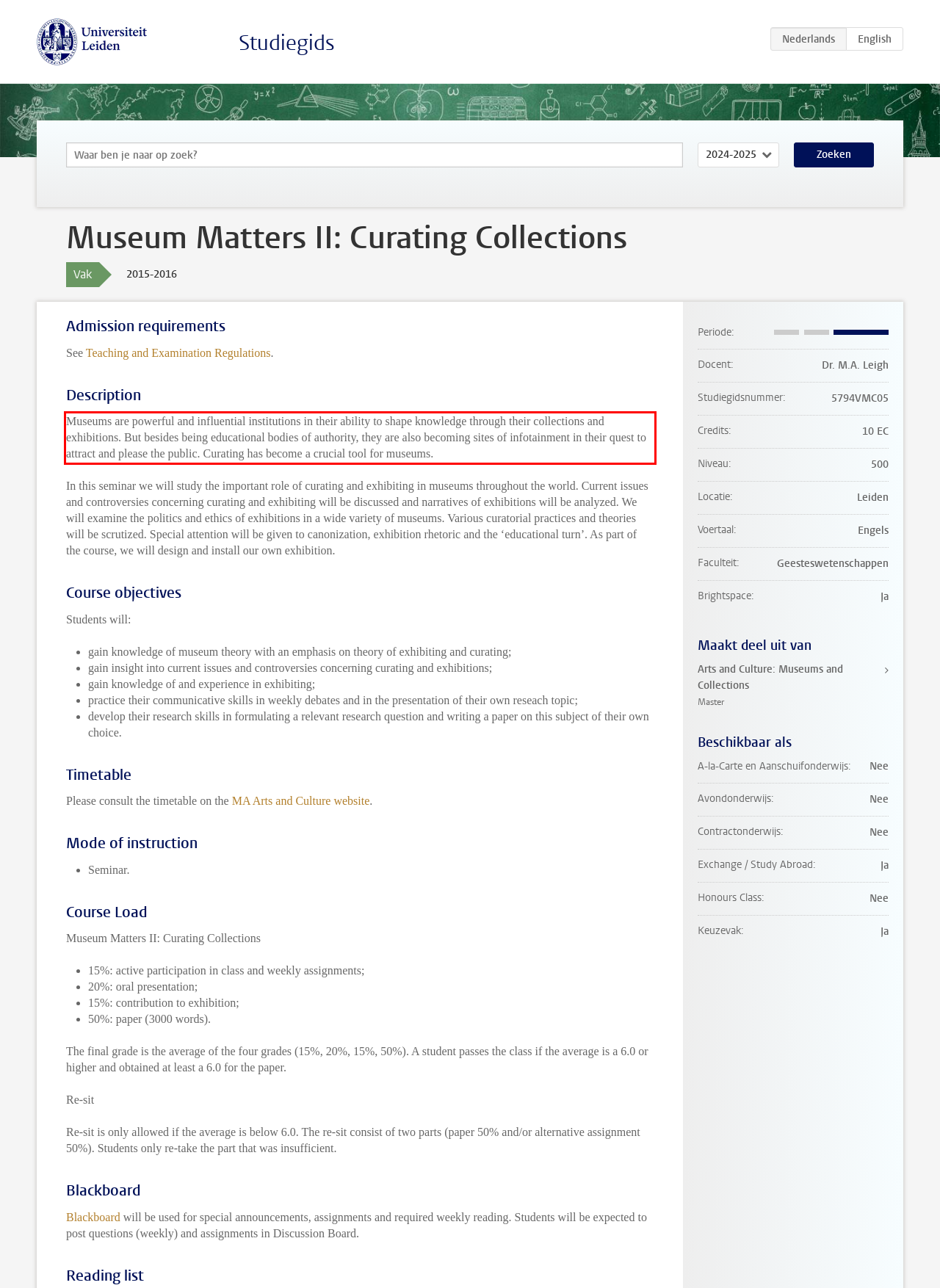Identify the text inside the red bounding box in the provided webpage screenshot and transcribe it.

Museums are powerful and influential institutions in their ability to shape knowledge through their collections and exhibitions. But besides being educational bodies of authority, they are also becoming sites of infotainment in their quest to attract and please the public. Curating has become a crucial tool for museums.